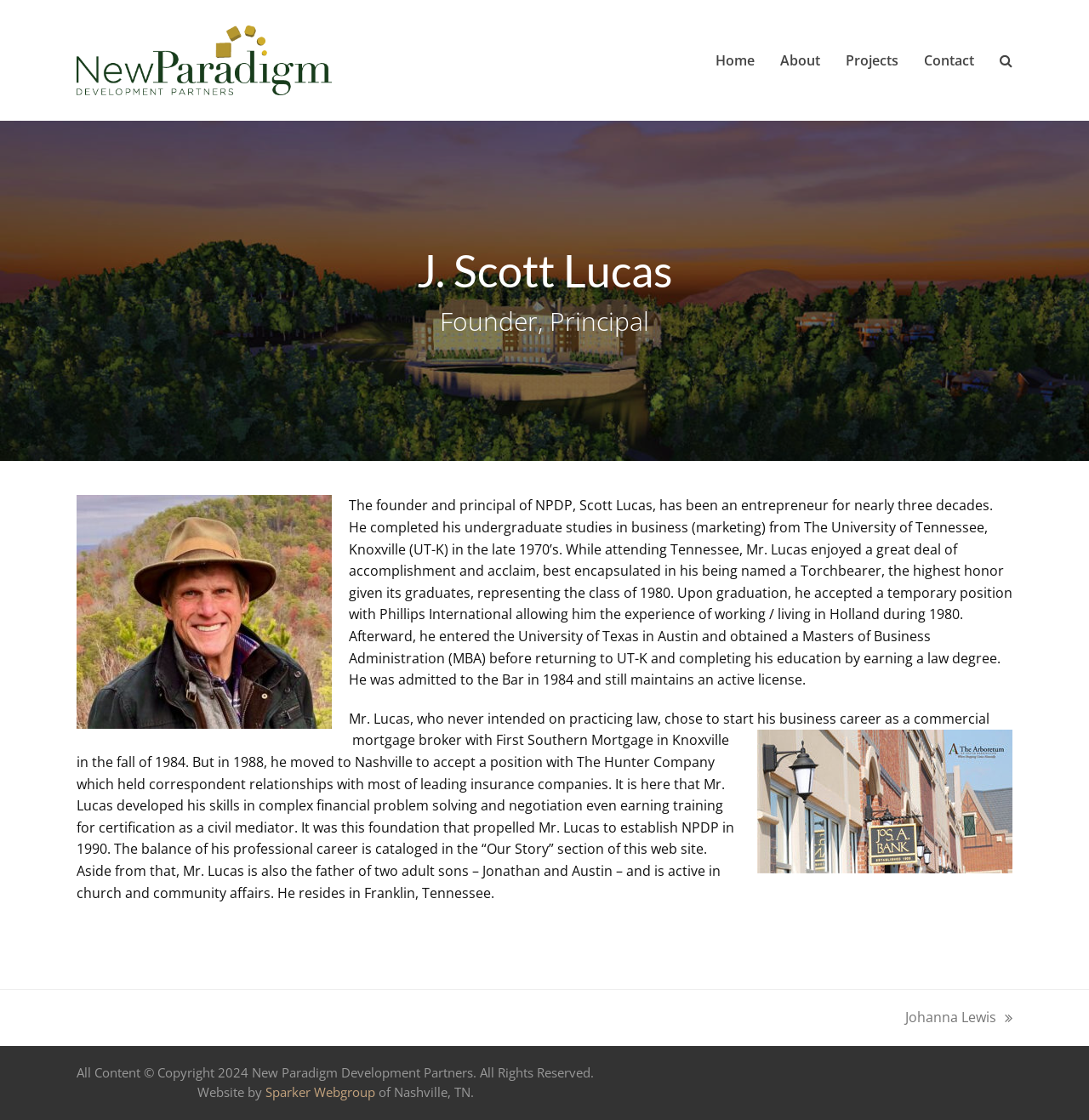Find the bounding box coordinates for the HTML element described in this sentence: "Contact". Provide the coordinates as four float numbers between 0 and 1, in the format [left, top, right, bottom].

[0.837, 0.035, 0.906, 0.073]